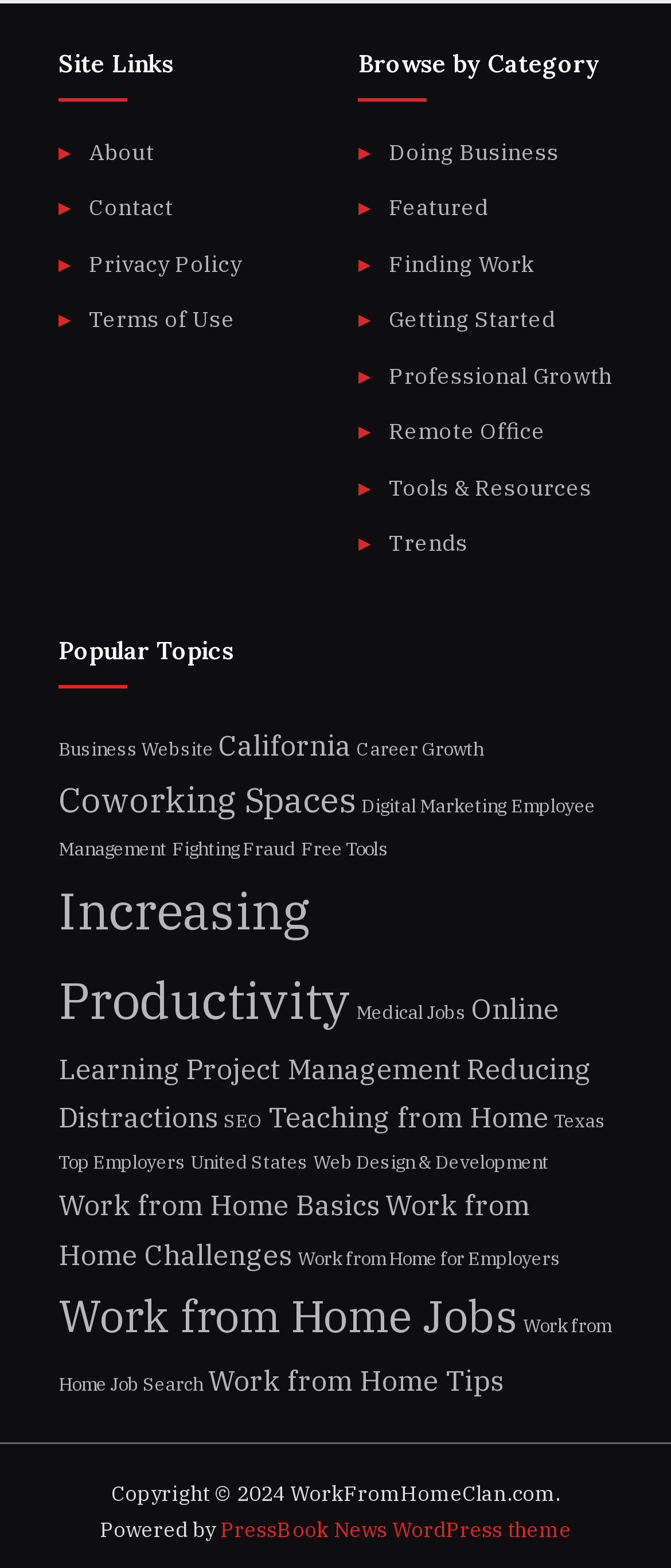Find and specify the bounding box coordinates that correspond to the clickable region for the instruction: "Read the blog".

None